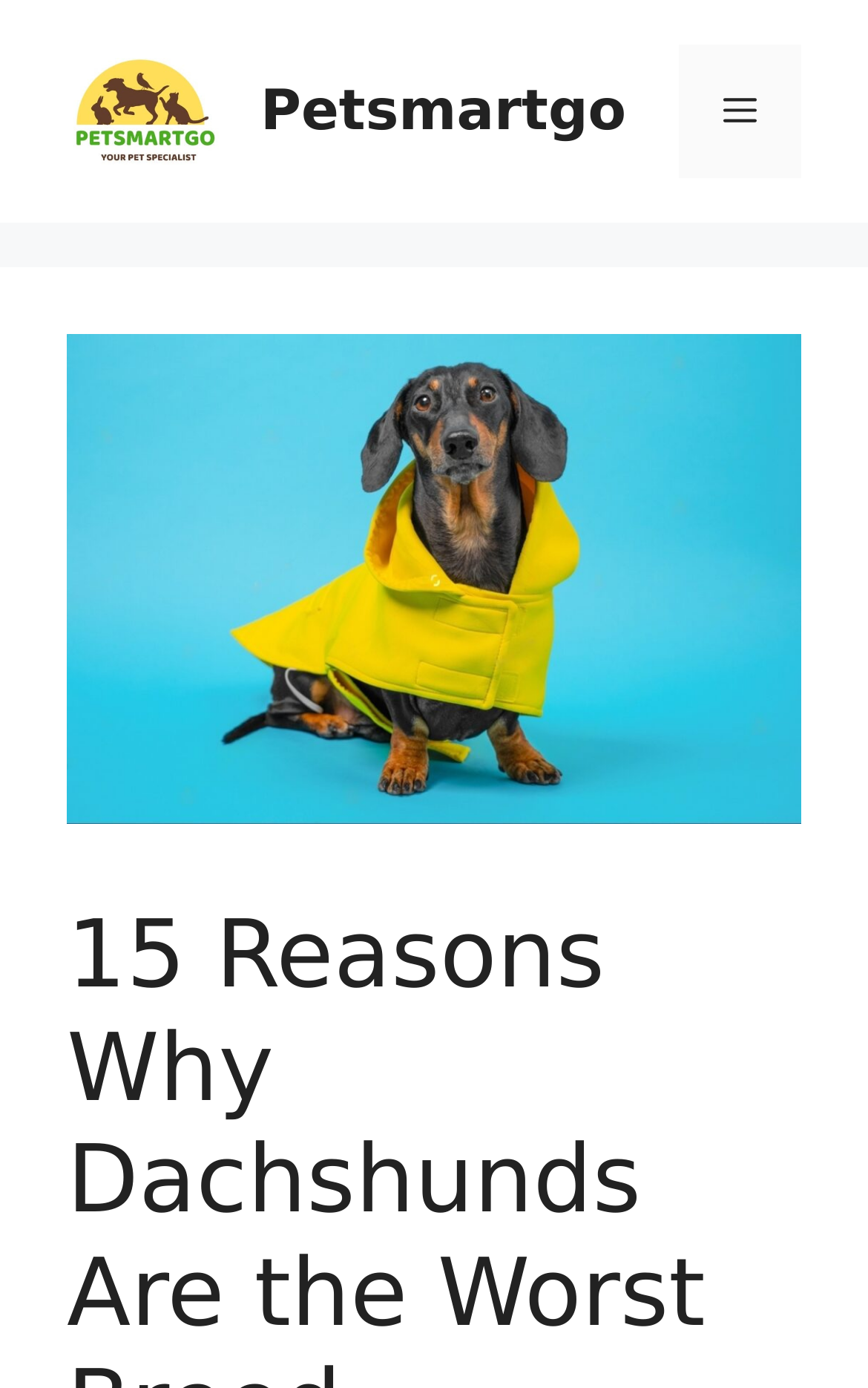What is the purpose of the button with the text 'Menu'?
Give a one-word or short phrase answer based on the image.

To toggle the navigation menu